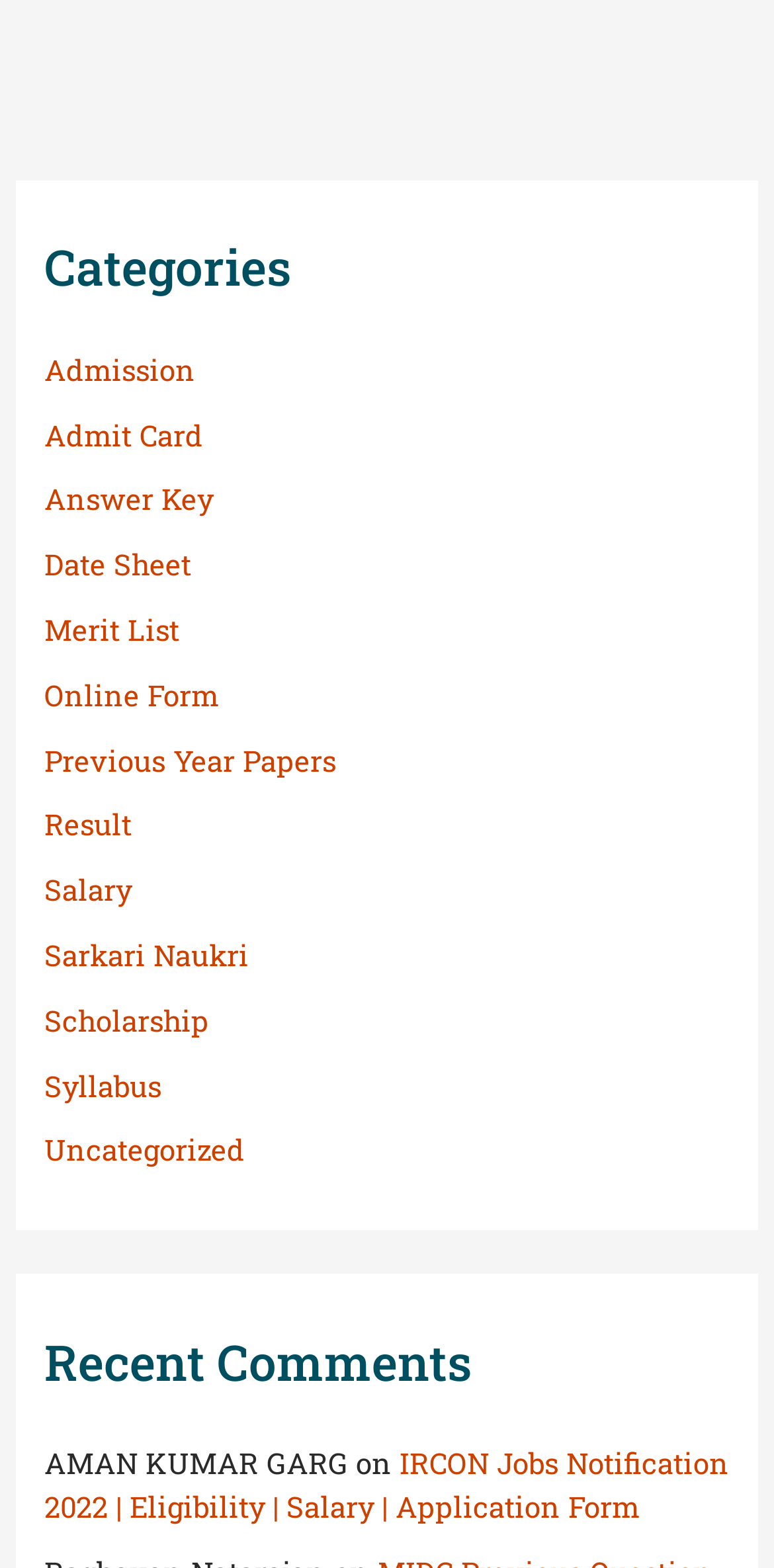Determine the bounding box coordinates of the area to click in order to meet this instruction: "explore GoHighLevel Funnels".

None